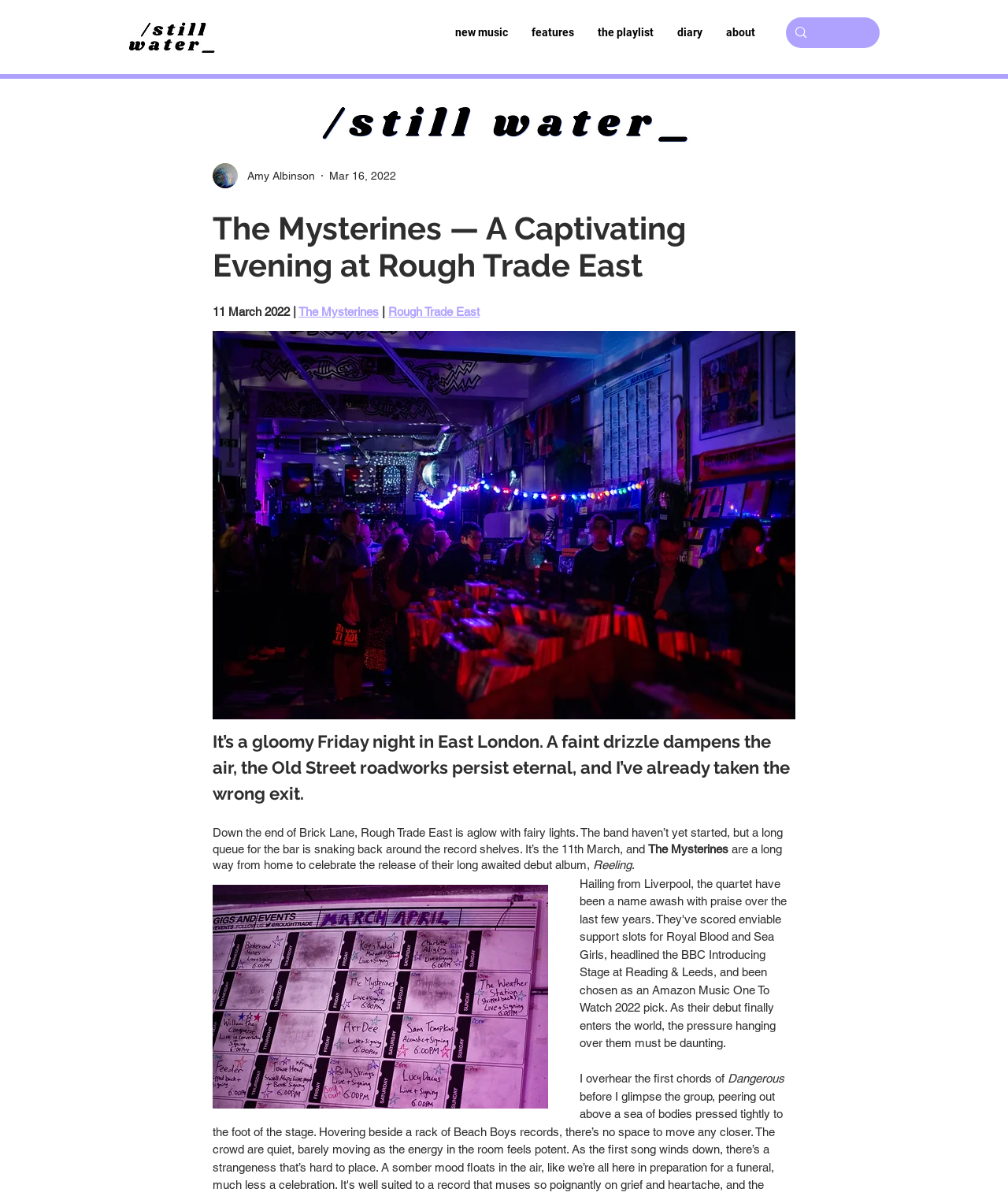Kindly respond to the following question with a single word or a brief phrase: 
What is the date of the event described in the article?

11 March 2022